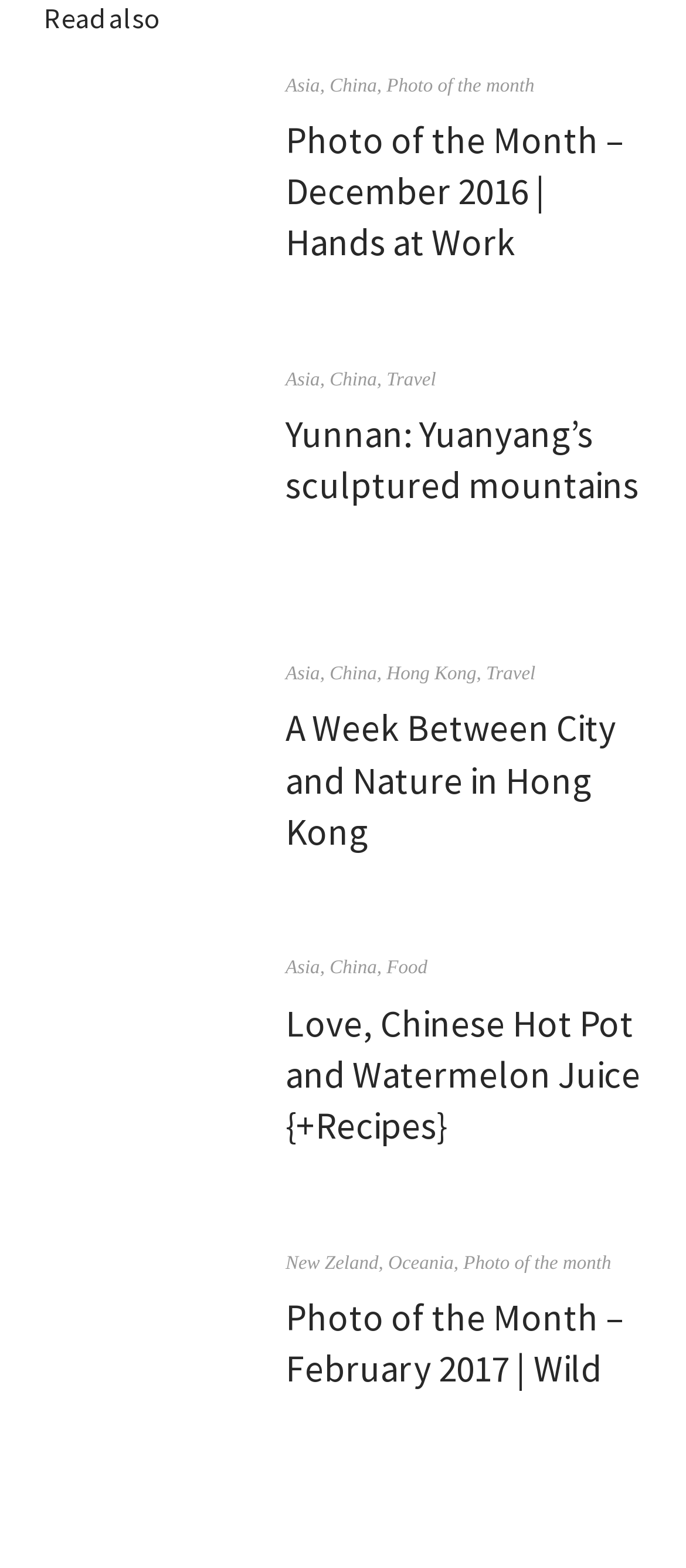Determine the bounding box coordinates for the area that should be clicked to carry out the following instruction: "Learn about Love, Chinese Hot Pot and Watermelon Juice".

[0.416, 0.637, 0.934, 0.733]